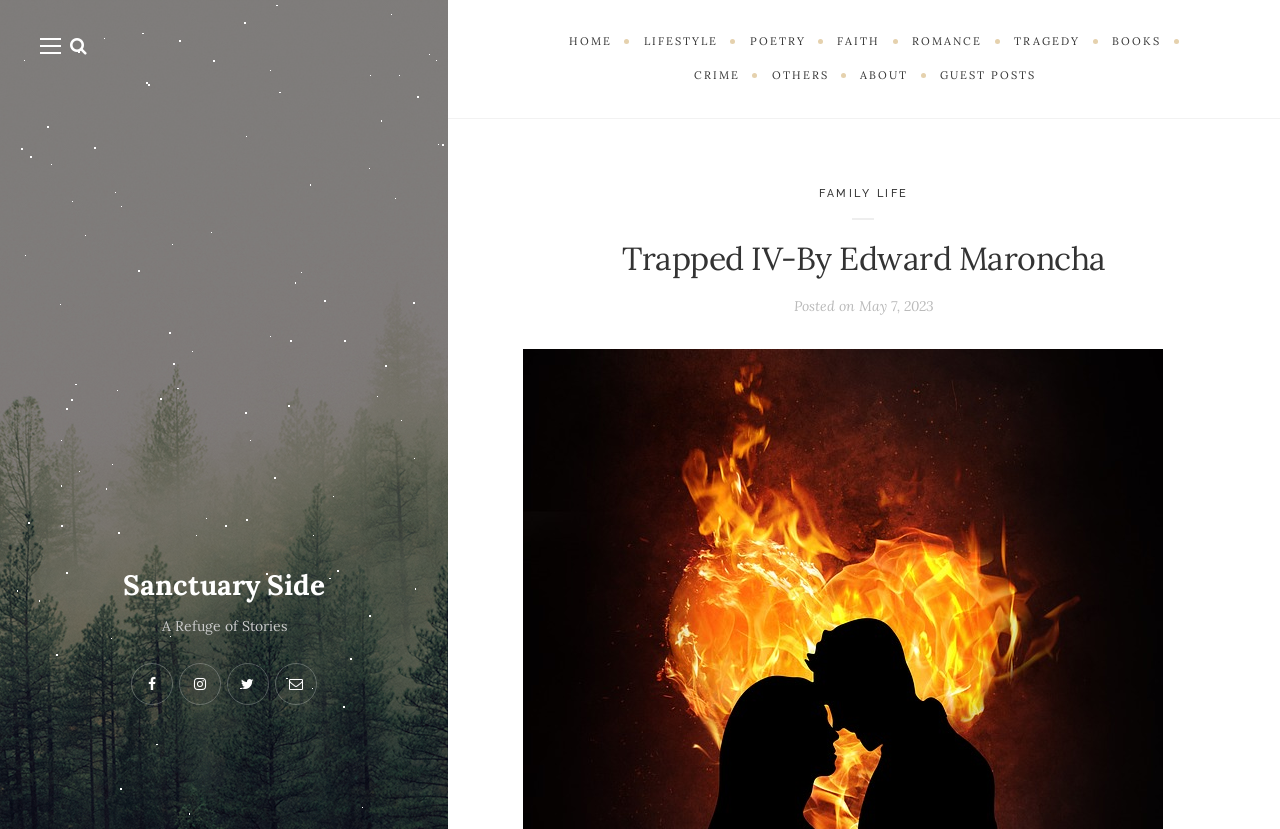From the element description: "Lifestyle", extract the bounding box coordinates of the UI element. The coordinates should be expressed as four float numbers between 0 and 1, in the order [left, top, right, bottom].

[0.49, 0.03, 0.572, 0.071]